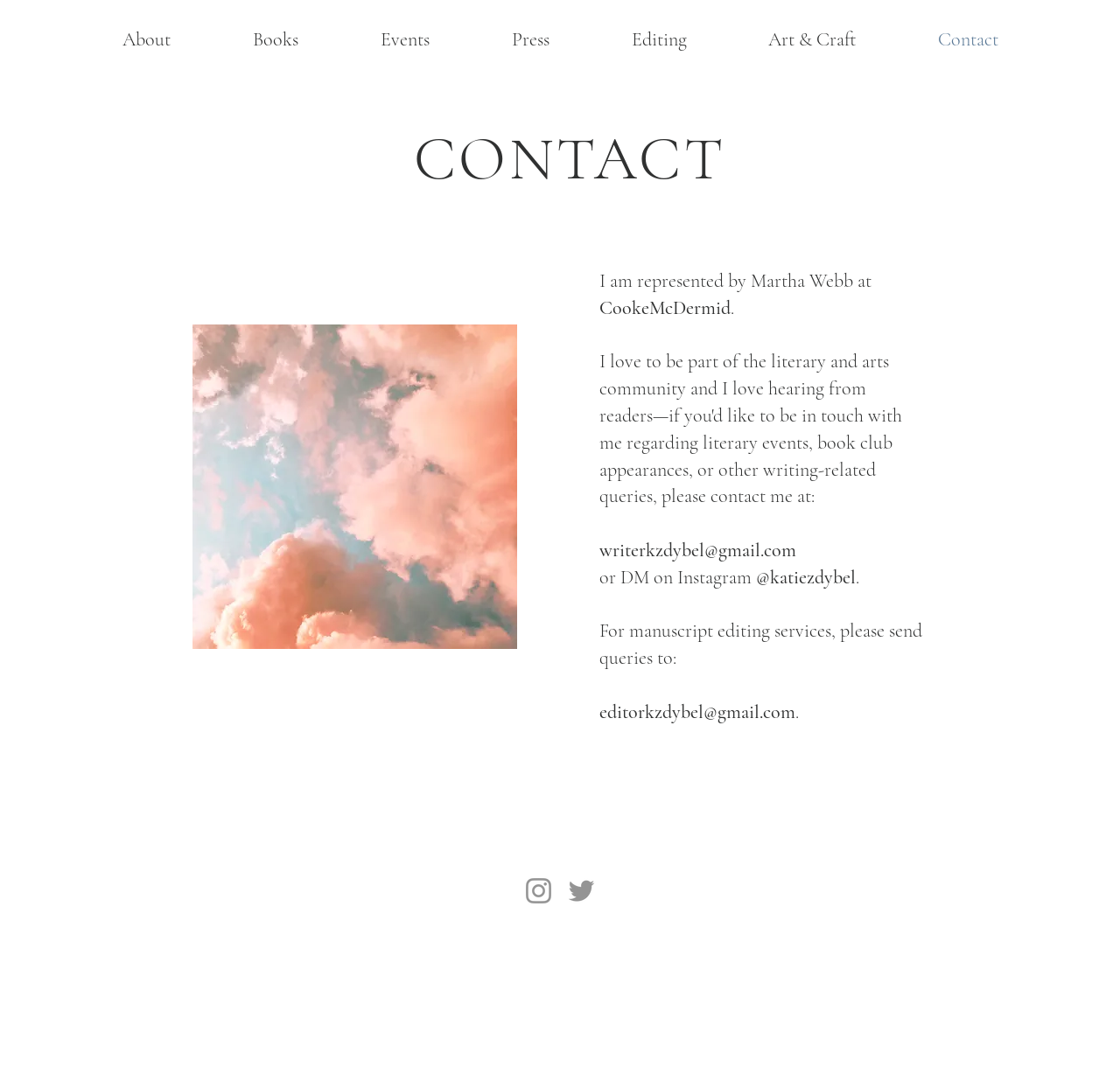What is the email for manuscript editing services?
Could you answer the question in a detailed manner, providing as much information as possible?

The email for manuscript editing services can be found in the contact section of the webpage, where it is mentioned that queries for manuscript editing services should be sent to editorkzdybel@gmail.com.